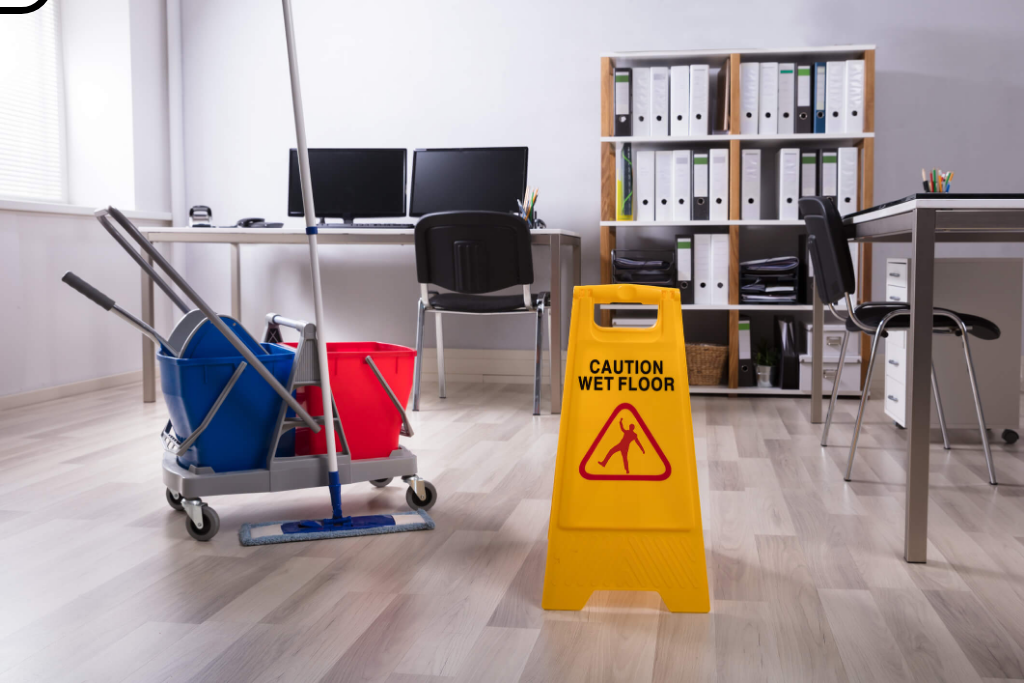What type of flooring is in the office?
Based on the screenshot, respond with a single word or phrase.

Wood